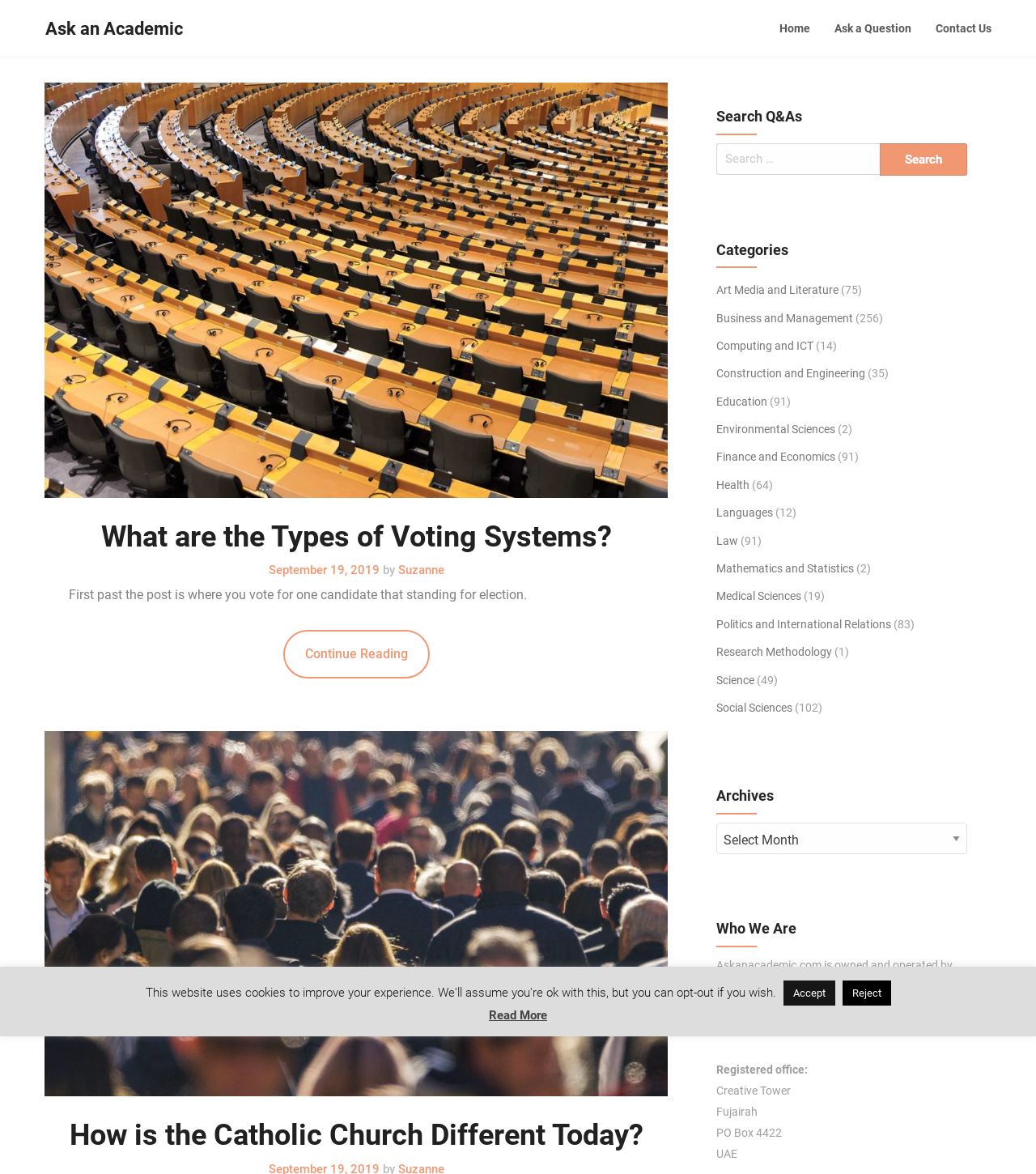Could you find the bounding box coordinates of the clickable area to complete this instruction: "Ask a question"?

[0.794, 0.002, 0.891, 0.046]